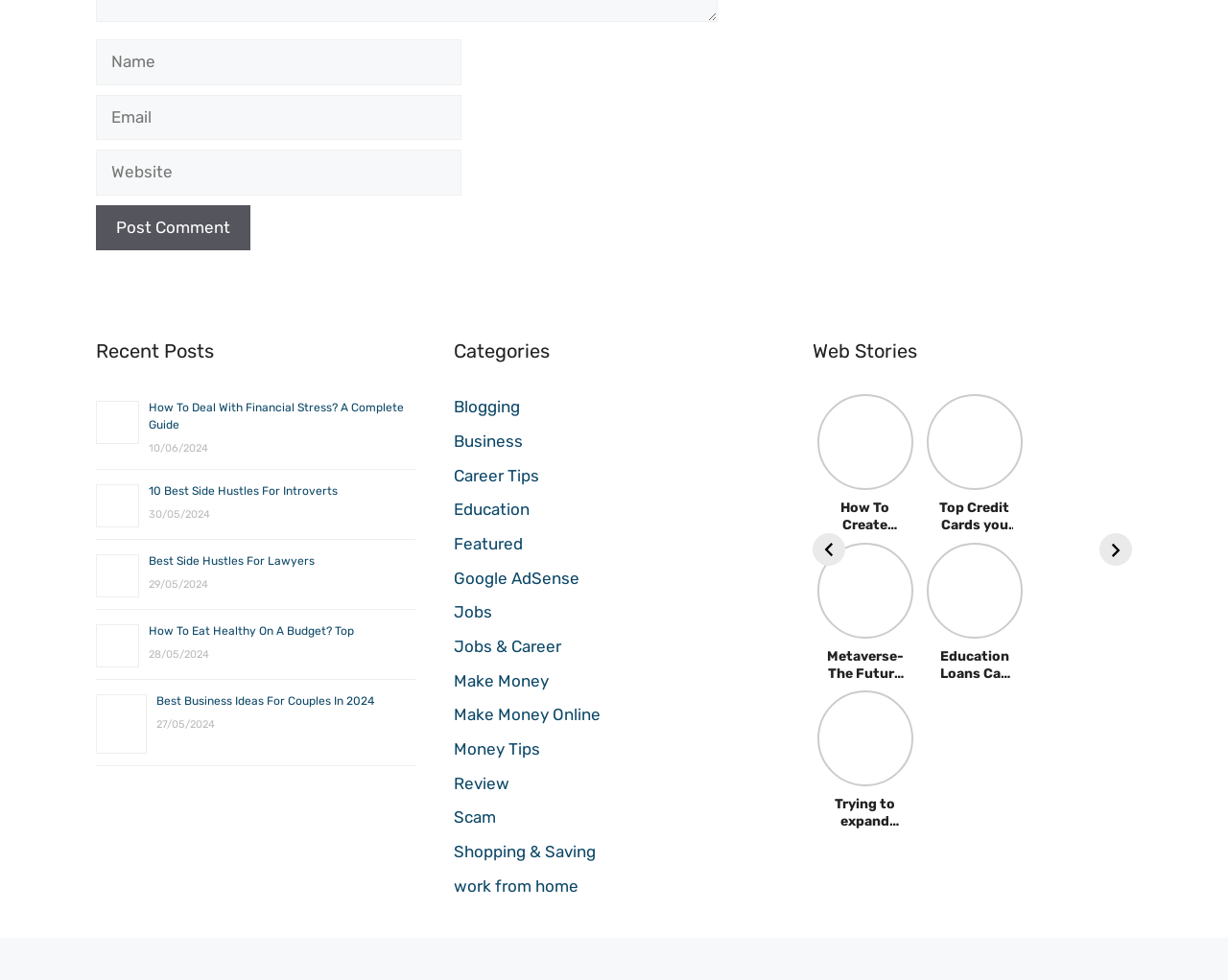Please identify the coordinates of the bounding box that should be clicked to fulfill this instruction: "Read the article 'How to Deal with Financial Stress? A Complete Guide'".

[0.121, 0.409, 0.329, 0.44]